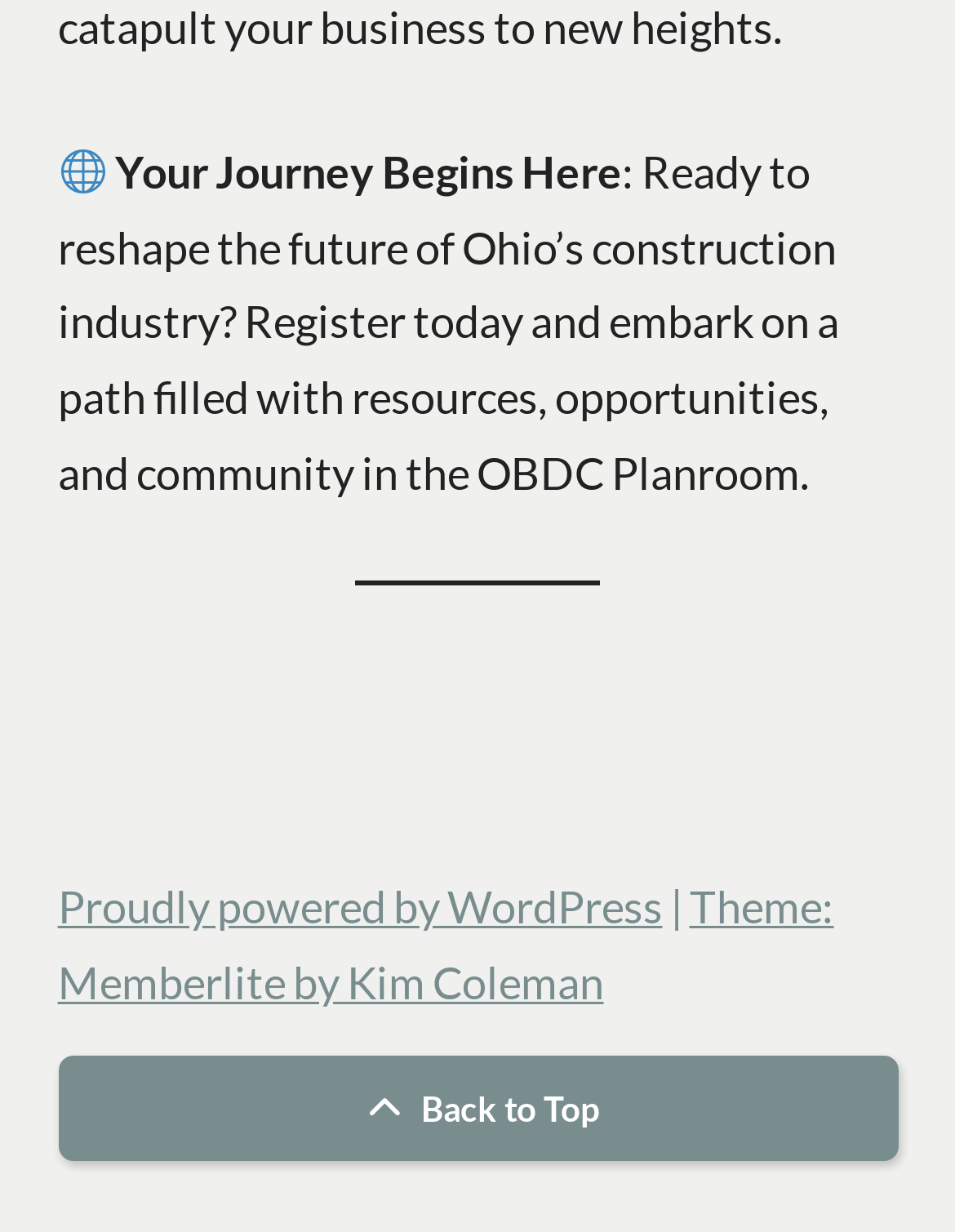Locate the UI element described by Proudly powered by WordPress in the provided webpage screenshot. Return the bounding box coordinates in the format (top-left x, top-left y, bottom-right x, bottom-right y), ensuring all values are between 0 and 1.

[0.06, 0.714, 0.694, 0.758]